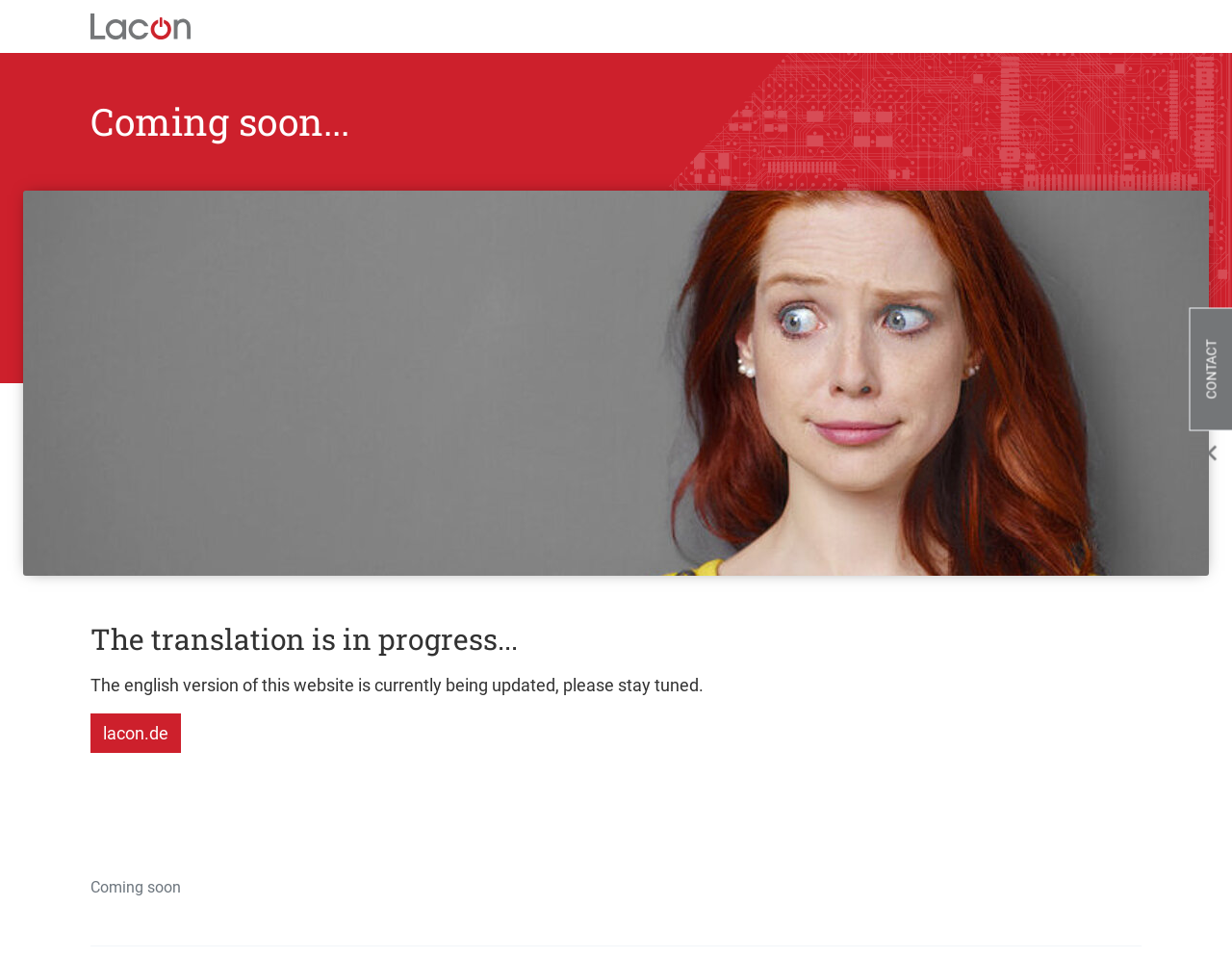Detail the features and information presented on the webpage.

The webpage is a "coming soon" page for Lacon GmbH. At the top-left corner, there is a small image. Below it, there is a main section that spans the entire width of the page. Within this section, there is a large image that takes up most of the width, positioned near the top. 

Above the large image, there is a heading that reads "Coming soon...". Below the large image, there is another image with the text "Seite nicht gefunden" (which translates to "Page not found" in English). 

Further down, there is a heading that says "The translation is in progress...". Below this heading, there is a paragraph of text that explains that the English version of the website is currently being updated and asks visitors to stay tuned. 

Next to the paragraph, there is a link to "lacon.de". At the very bottom of the page, there is another link that reads "Coming soon".